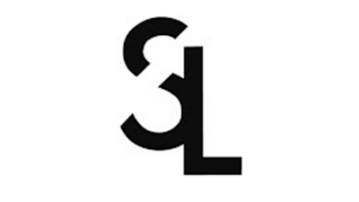What shape forms the 'S' in the logo?
Refer to the image and give a detailed answer to the question.

According to the caption, the 'S' is formed by a circular shape merging into the vertical line of the 'L', implying that the 'S' is created using a circular shape.